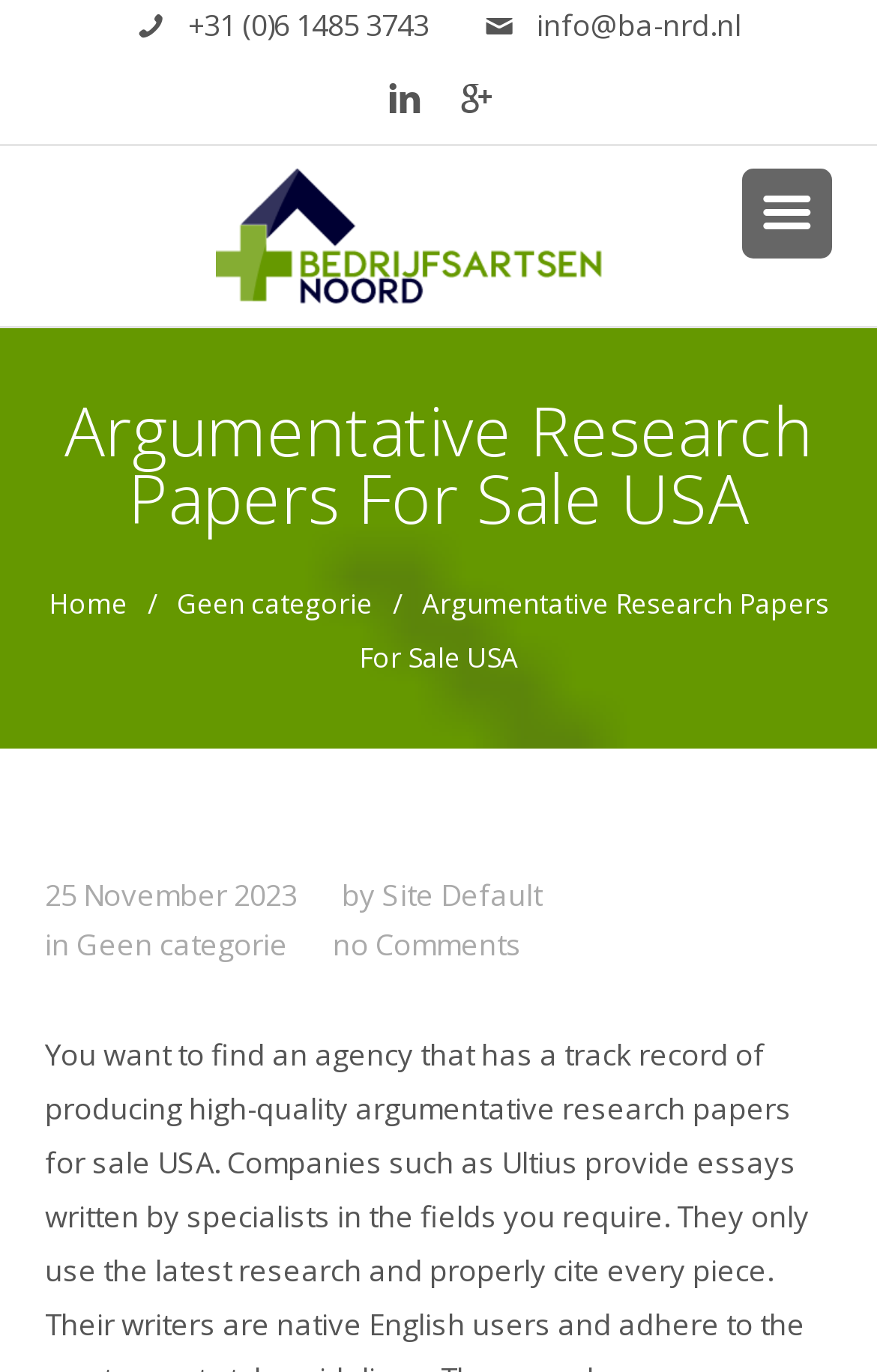Please answer the following question using a single word or phrase: 
What is the phone number to contact?

+31 (0)6 1485 3743